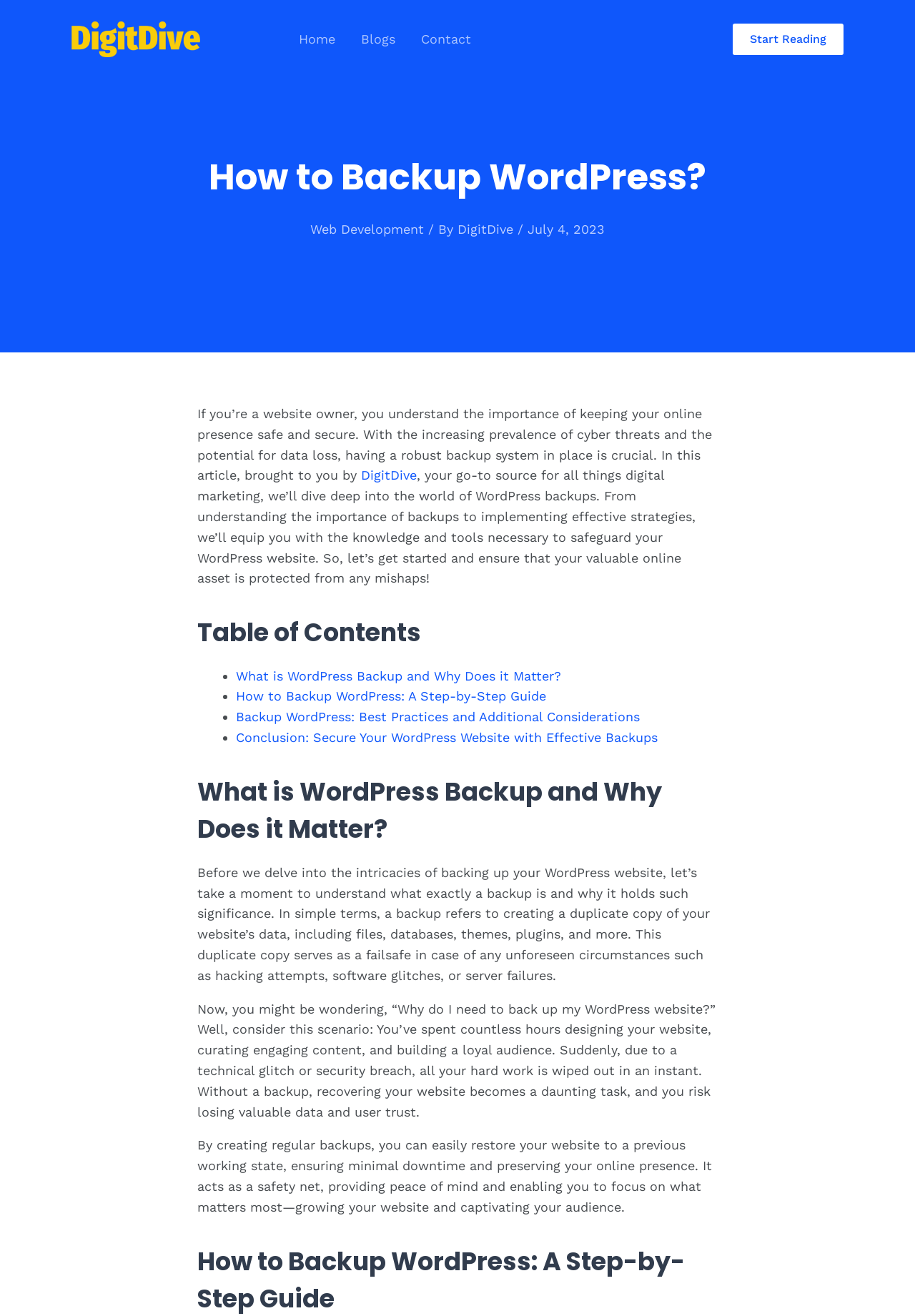Provide the bounding box coordinates of the section that needs to be clicked to accomplish the following instruction: "Start reading the guide."

[0.801, 0.018, 0.922, 0.042]